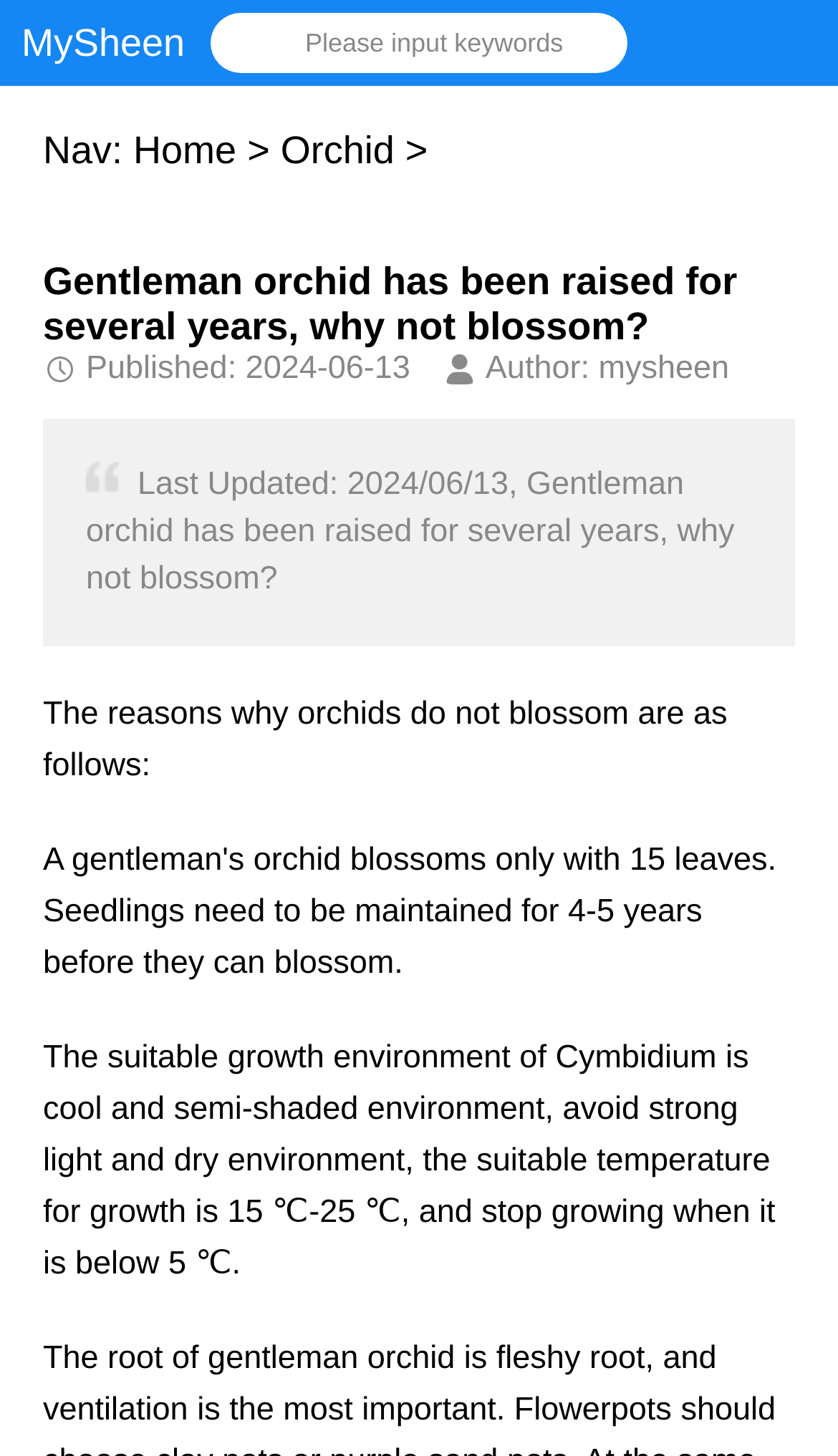Generate the text of the webpage's primary heading.

Gentleman orchid has been raised for several years, why not blossom?